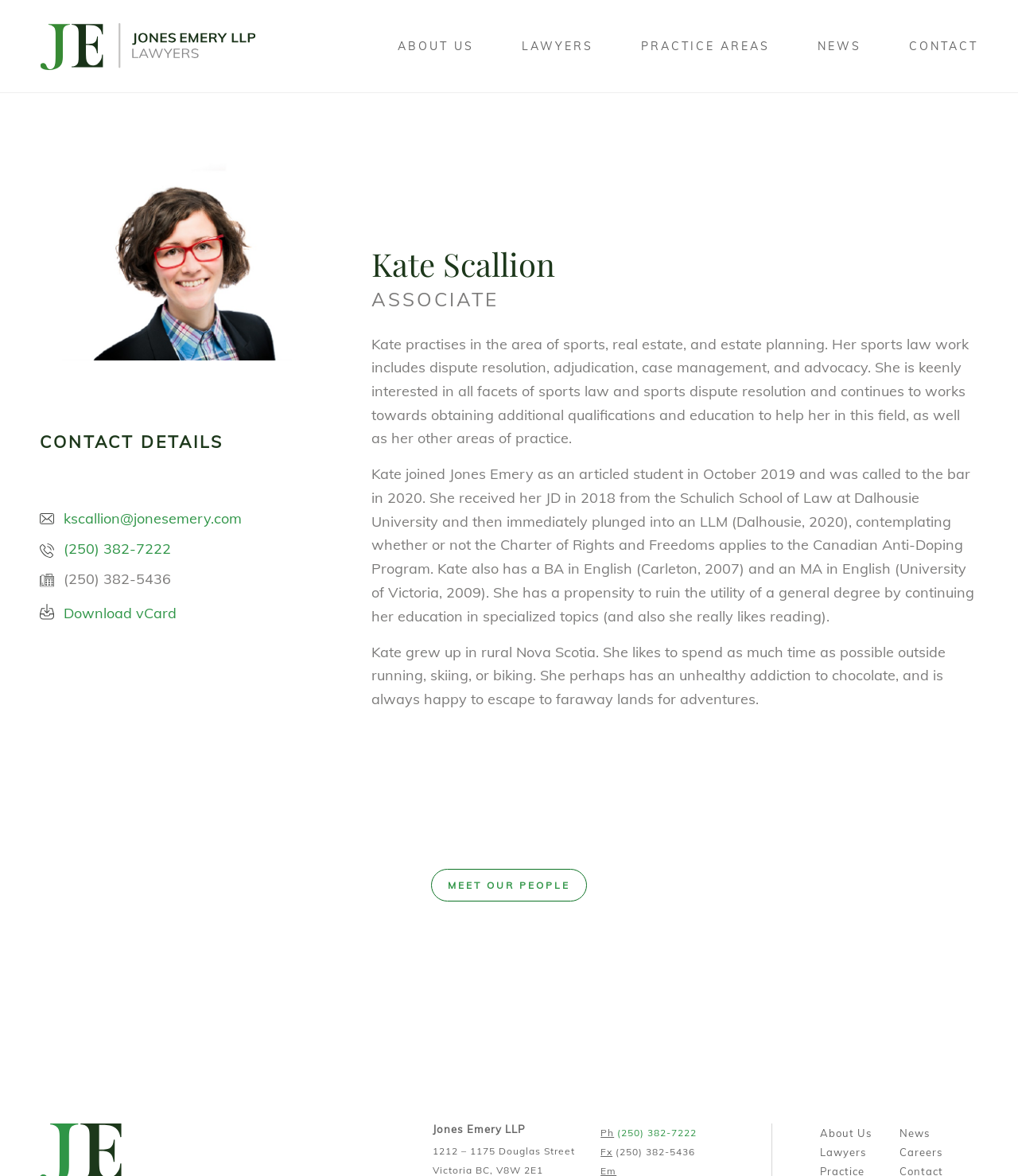What is Kate Scallion's profession?
Use the information from the image to give a detailed answer to the question.

Based on the webpage, Kate Scallion is an associate at Jones Emery LLP, and her bio describes her practice areas, education, and experience, indicating that she is a lawyer.